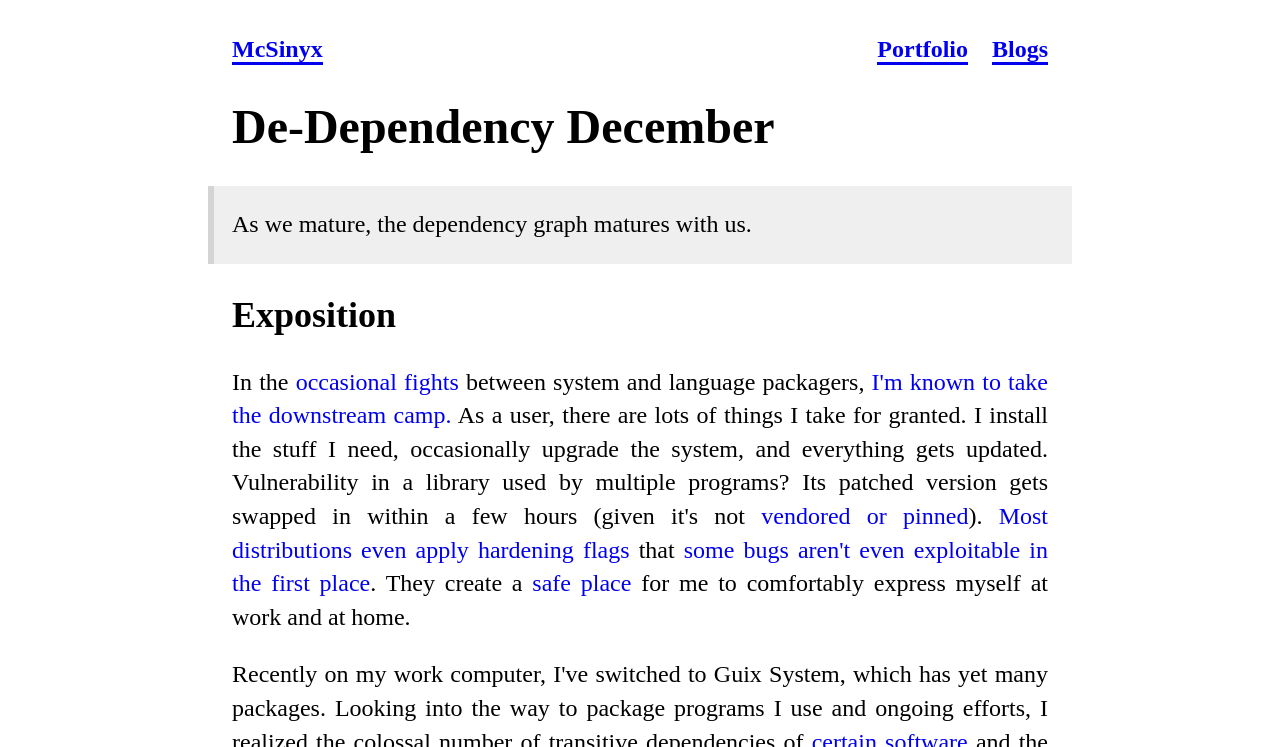Identify the bounding box coordinates for the UI element described as follows: "McSinyx". Ensure the coordinates are four float numbers between 0 and 1, formatted as [left, top, right, bottom].

[0.181, 0.048, 0.252, 0.087]